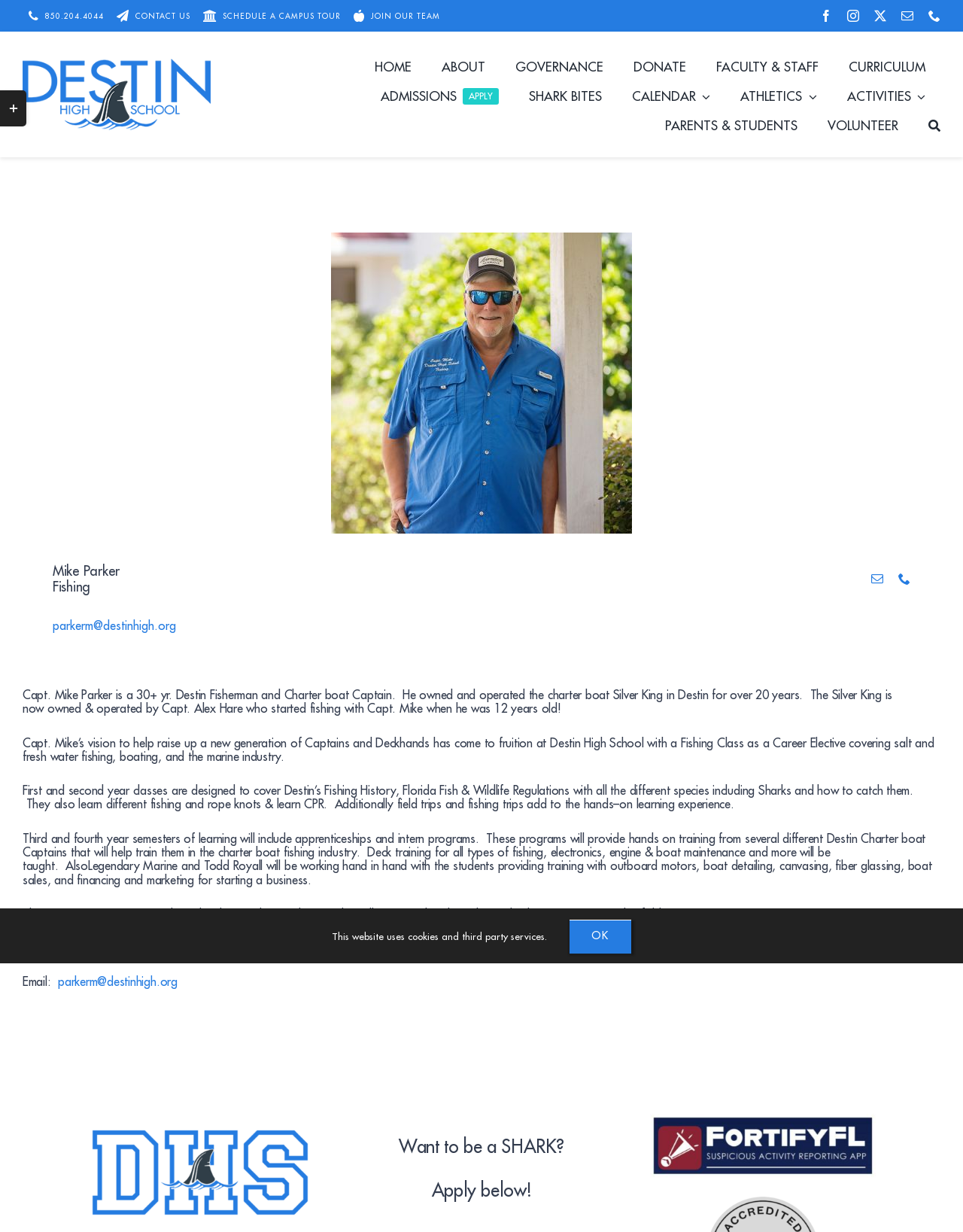Who is the current owner and operator of the Silver King?
Look at the screenshot and provide an in-depth answer.

According to the webpage, the Silver King is now owned and operated by Capt. Alex Hare, who started fishing with Capt. Mike when he was 12 years old.